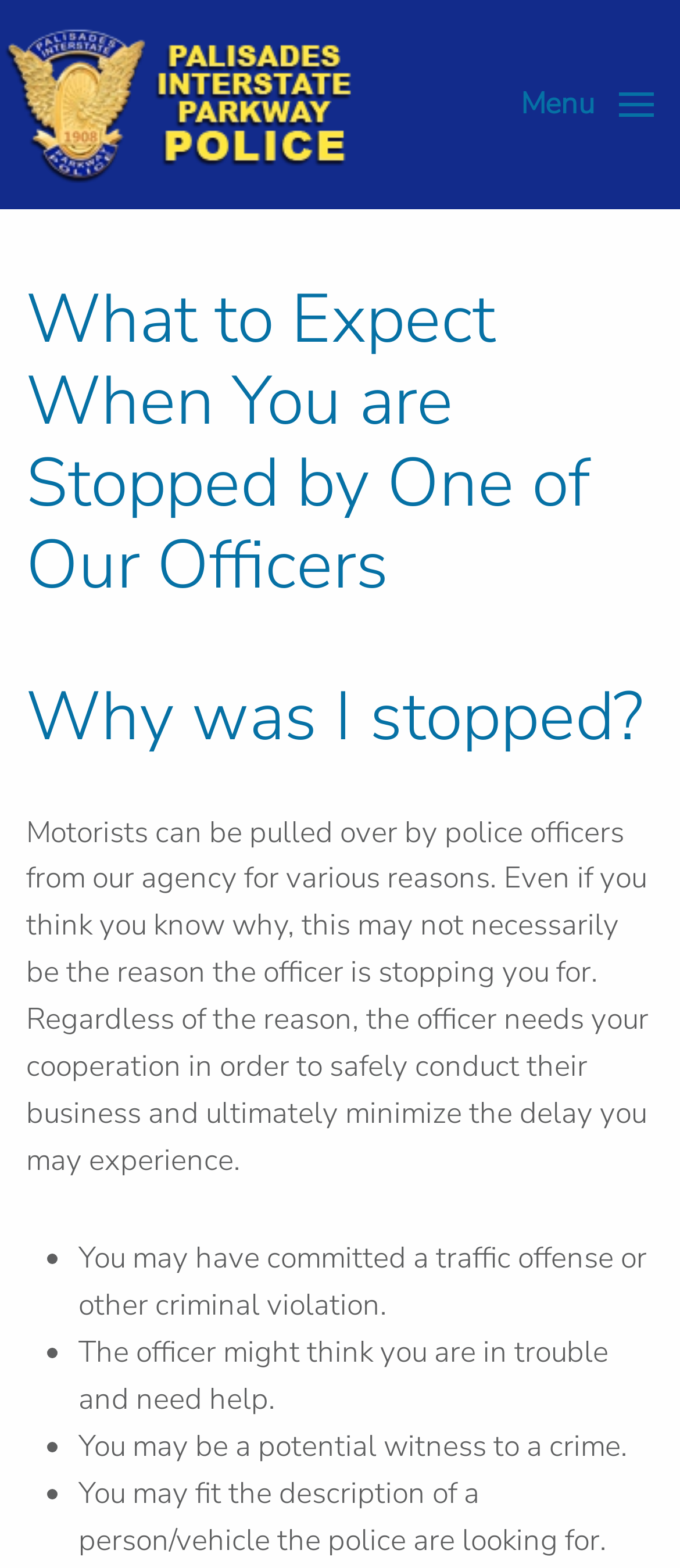Provide your answer in a single word or phrase: 
What is the expected behavior from you when stopped by a police officer?

Cooperation